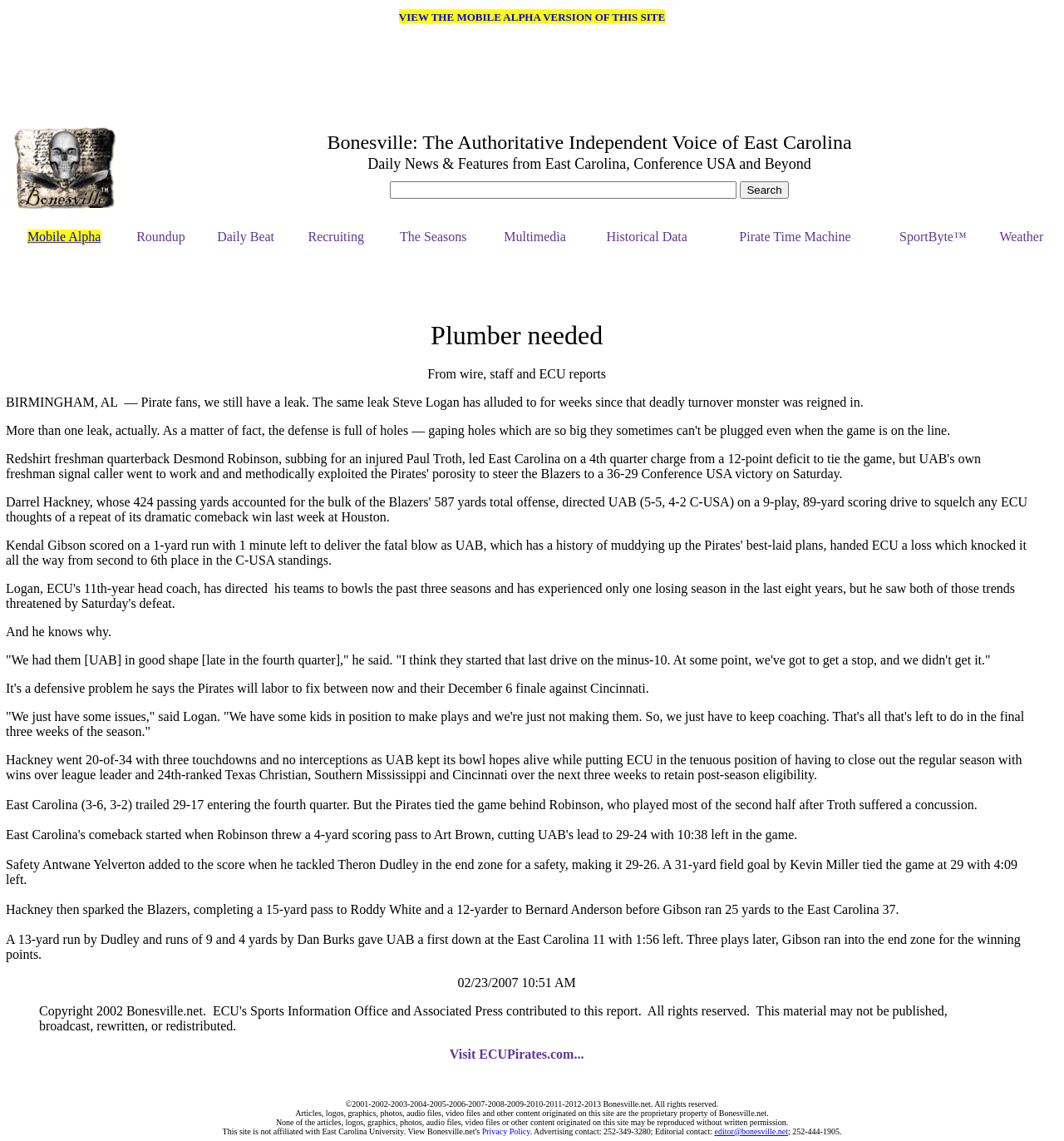Please specify the bounding box coordinates of the clickable region to carry out the following instruction: "Search". The coordinates should be four float numbers between 0 and 1, in the format [left, top, right, bottom].

[0.696, 0.159, 0.741, 0.174]